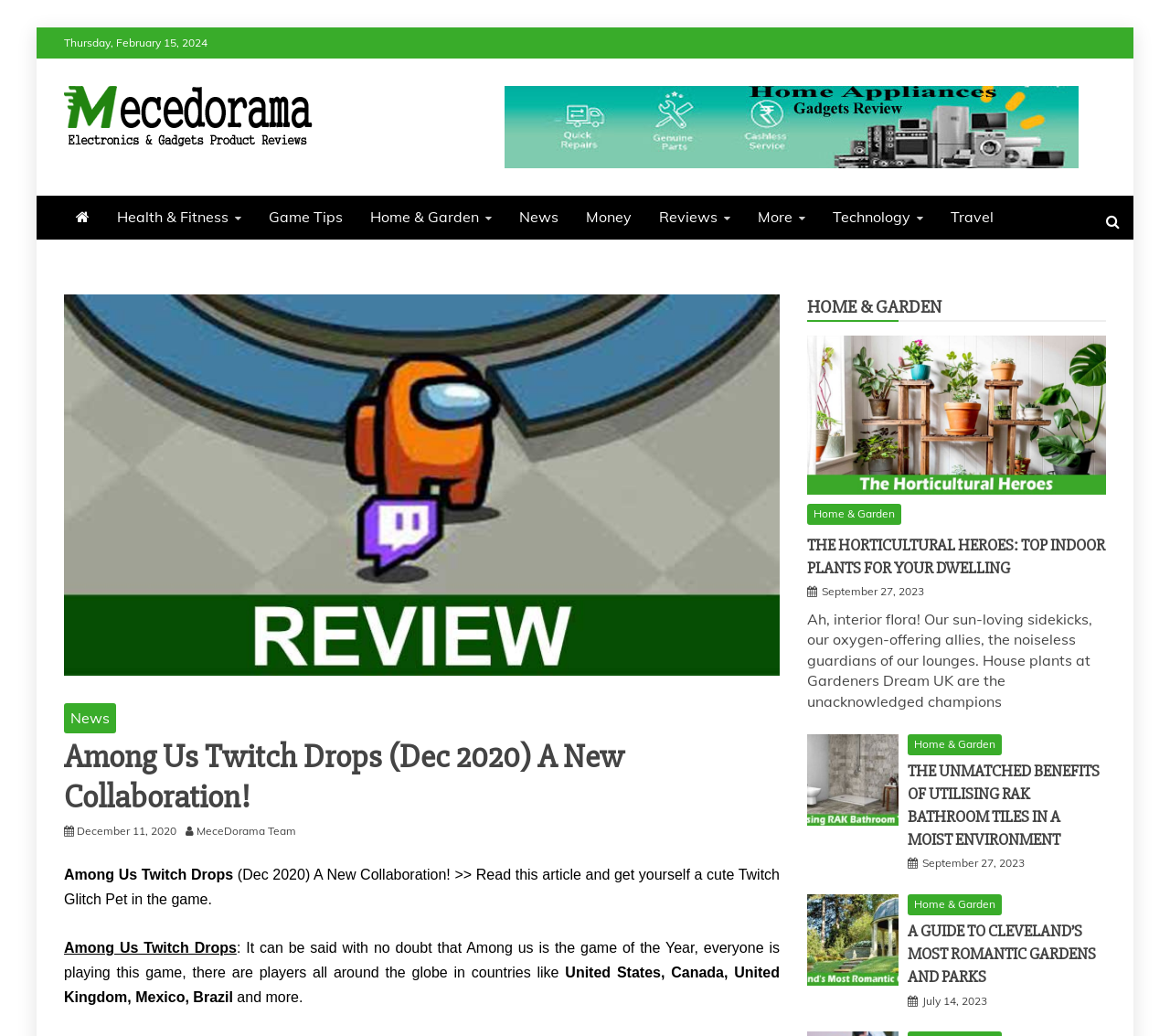Determine the bounding box coordinates of the region I should click to achieve the following instruction: "Click the 'More' dropdown menu". Ensure the bounding box coordinates are four float numbers between 0 and 1, i.e., [left, top, right, bottom].

[0.638, 0.189, 0.698, 0.231]